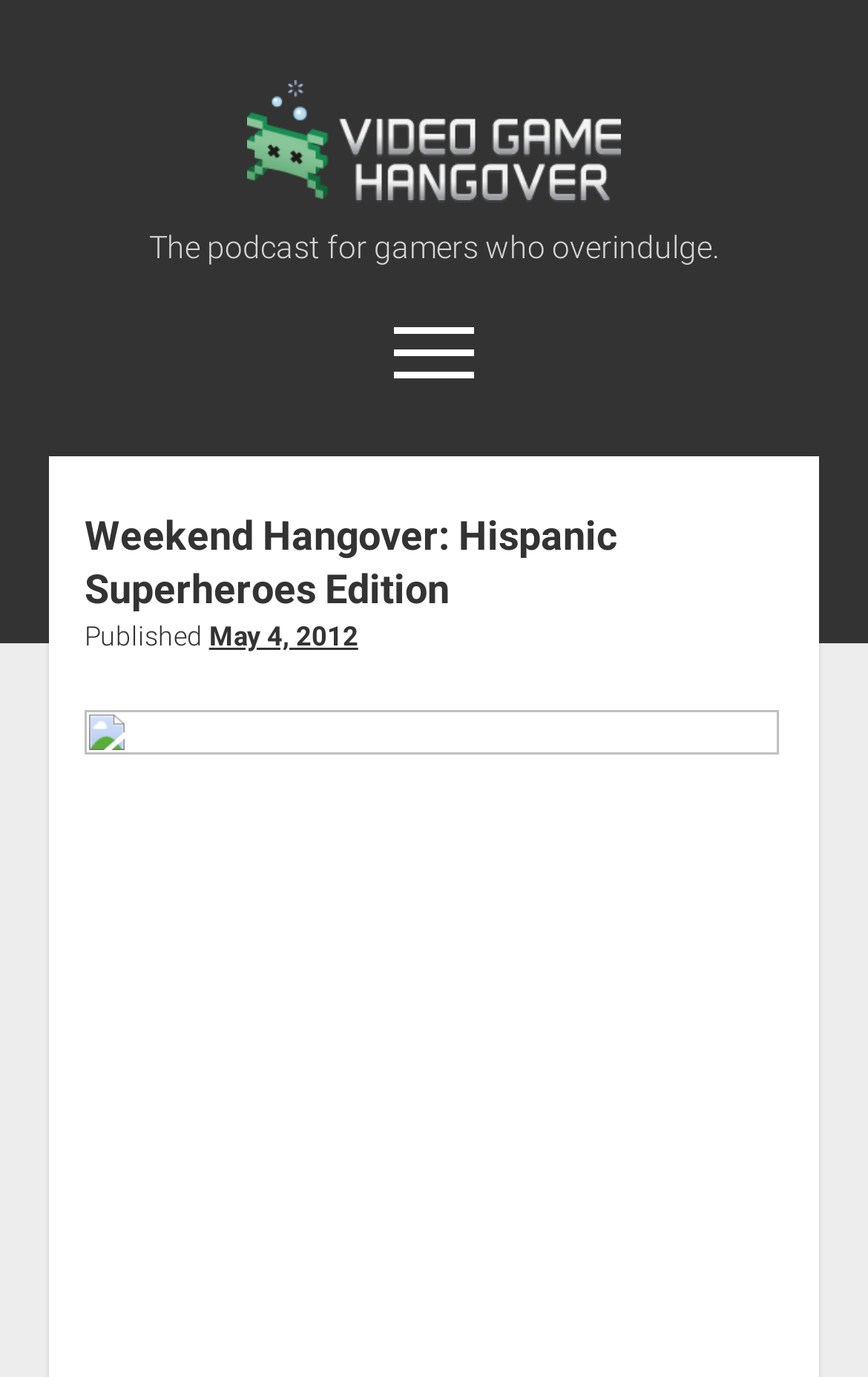Locate the heading on the webpage and return its text.

Weekend Hangover: Hispanic Superheroes Edition